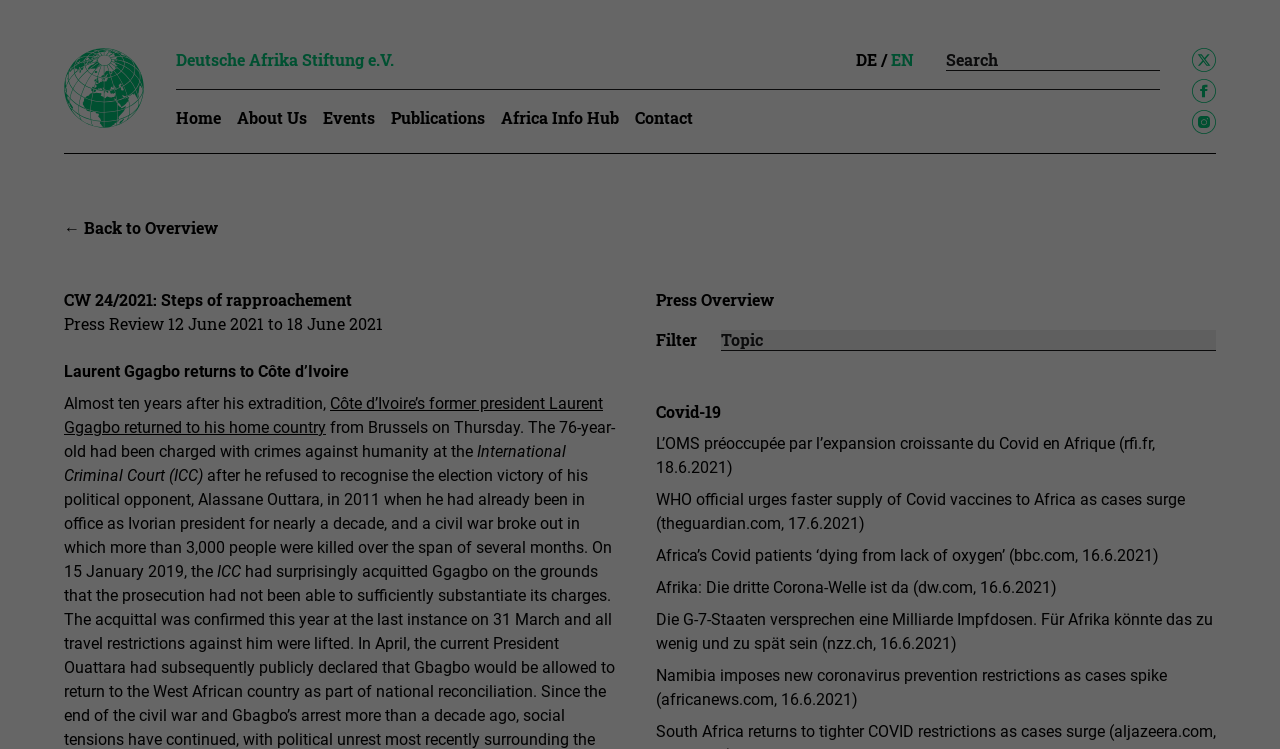Please specify the bounding box coordinates of the region to click in order to perform the following instruction: "Click the 'Sanford Dickens' link".

None